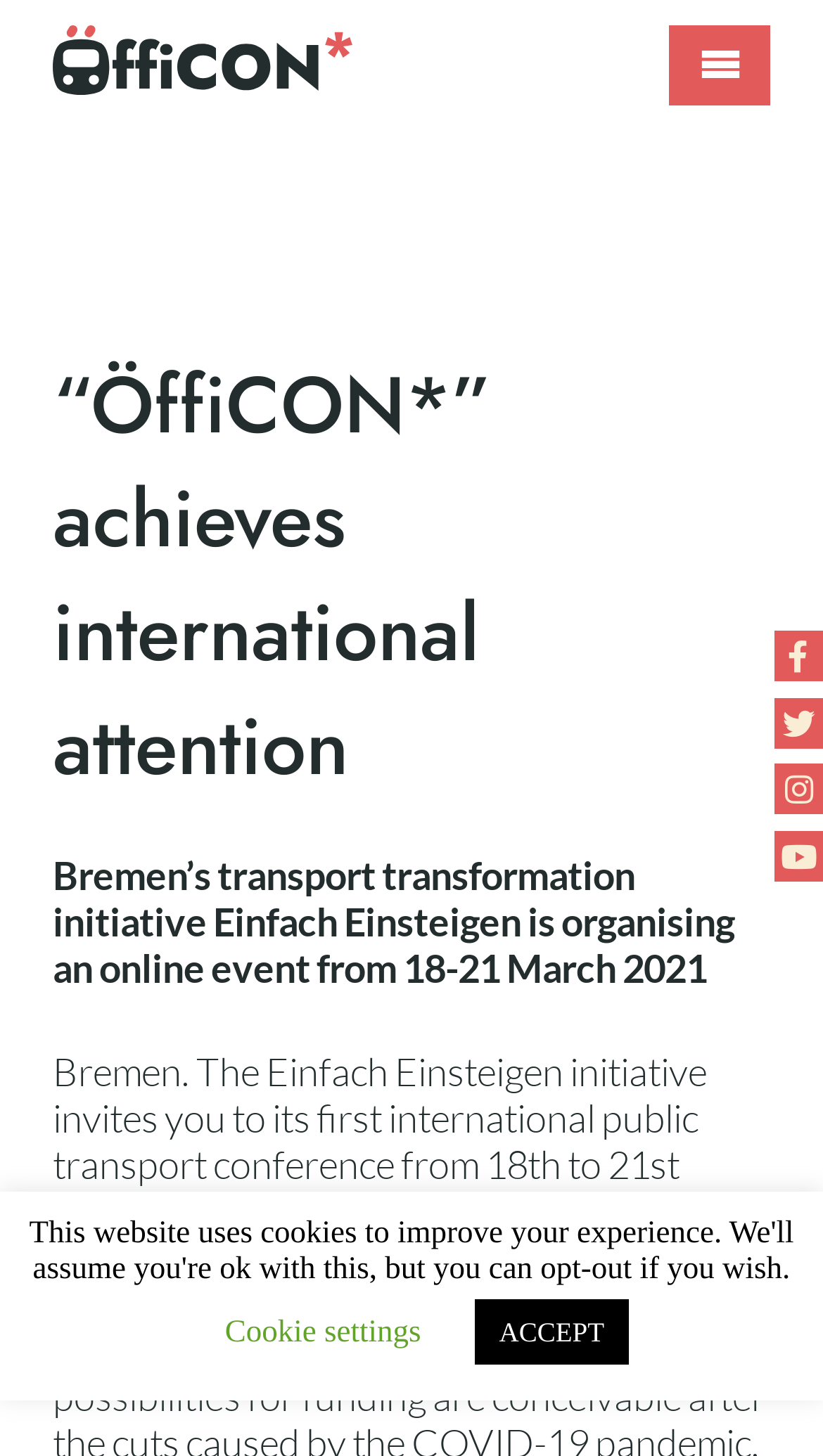Given the element description ACCEPT, specify the bounding box coordinates of the corresponding UI element in the format (top-left x, top-left y, bottom-right x, bottom-right y). All values must be between 0 and 1.

[0.576, 0.892, 0.765, 0.937]